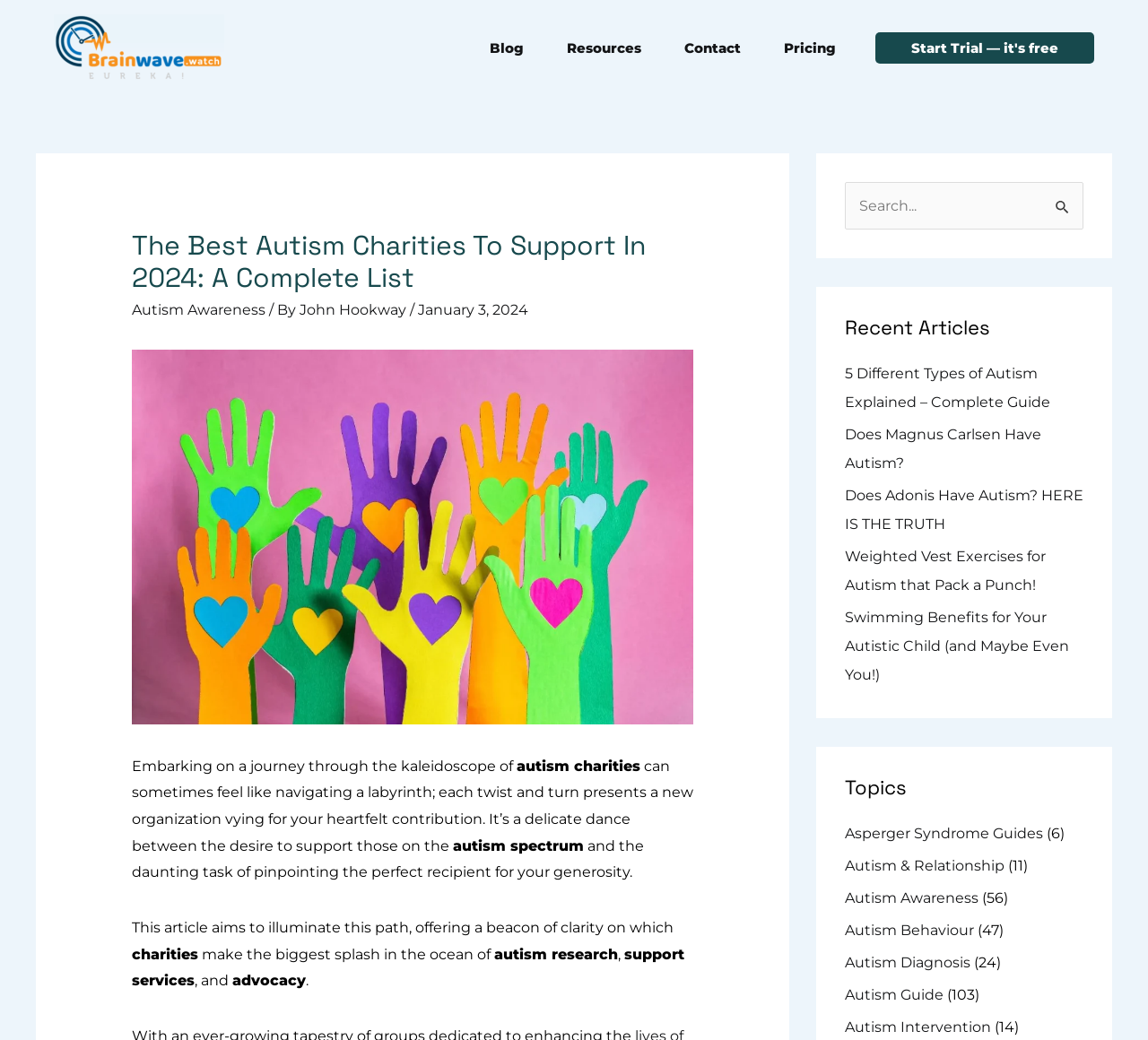Given the description "parent_node: Search for: name="s" placeholder="Search..."", provide the bounding box coordinates of the corresponding UI element.

[0.736, 0.175, 0.944, 0.221]